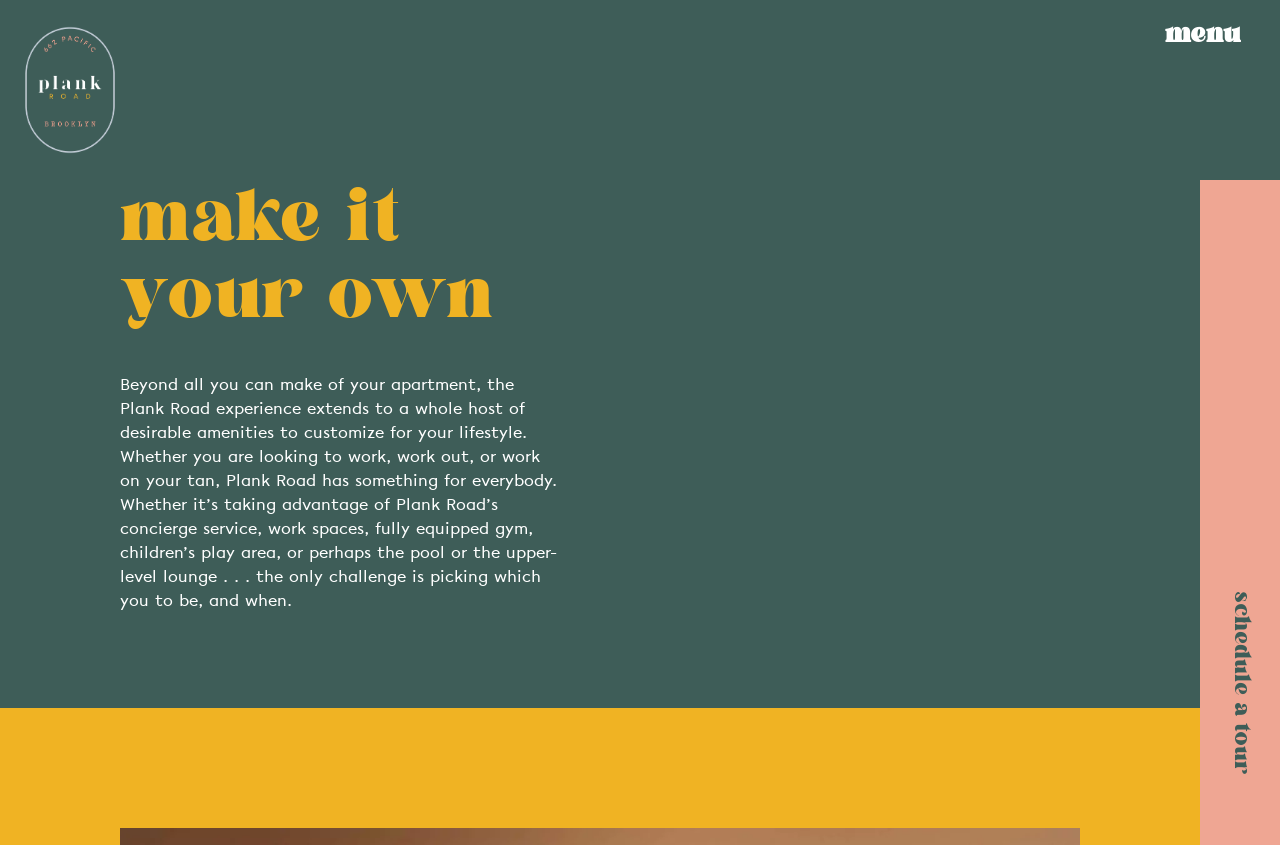What is the address of Plank Road? Look at the image and give a one-word or short phrase answer.

662 Pacific Street, Brooklyn, NY